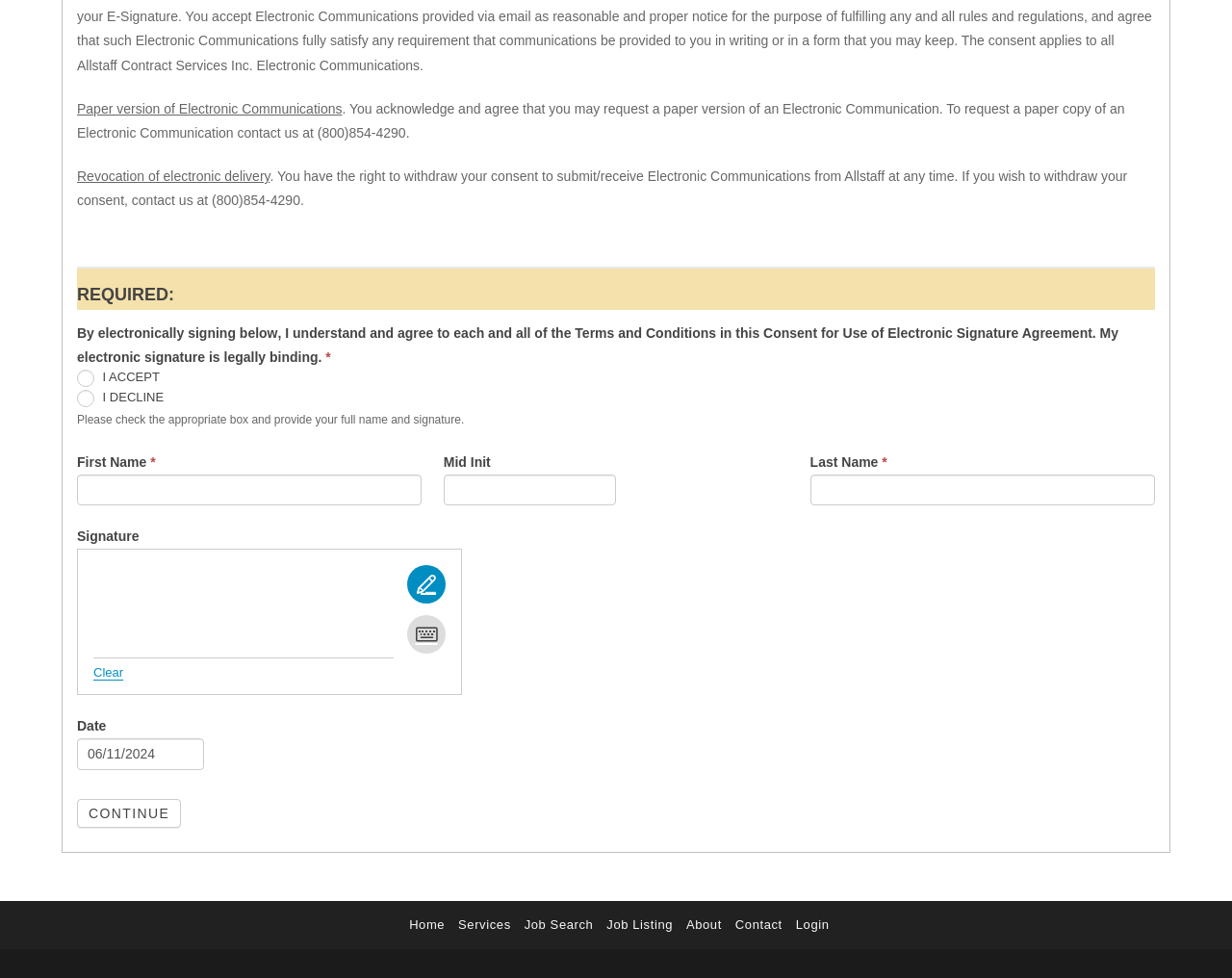Provide the bounding box coordinates in the format (top-left x, top-left y, bottom-right x, bottom-right y). All values are floating point numbers between 0 and 1. Determine the bounding box coordinate of the UI element described as: Continue

[0.062, 0.817, 0.147, 0.846]